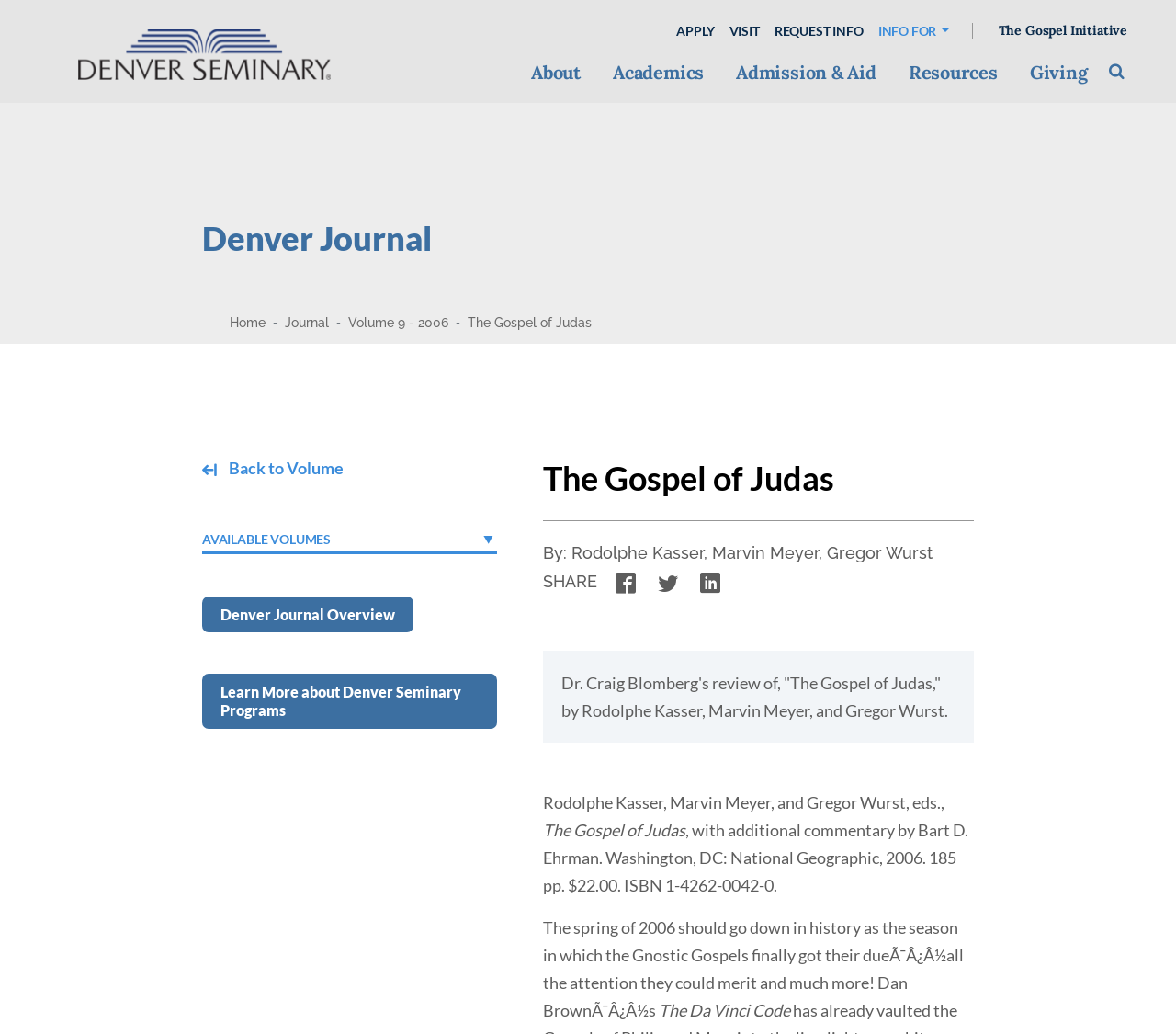Identify the bounding box coordinates for the UI element described as follows: "Academics". Ensure the coordinates are four float numbers between 0 and 1, formatted as [left, top, right, bottom].

[0.507, 0.058, 0.612, 0.08]